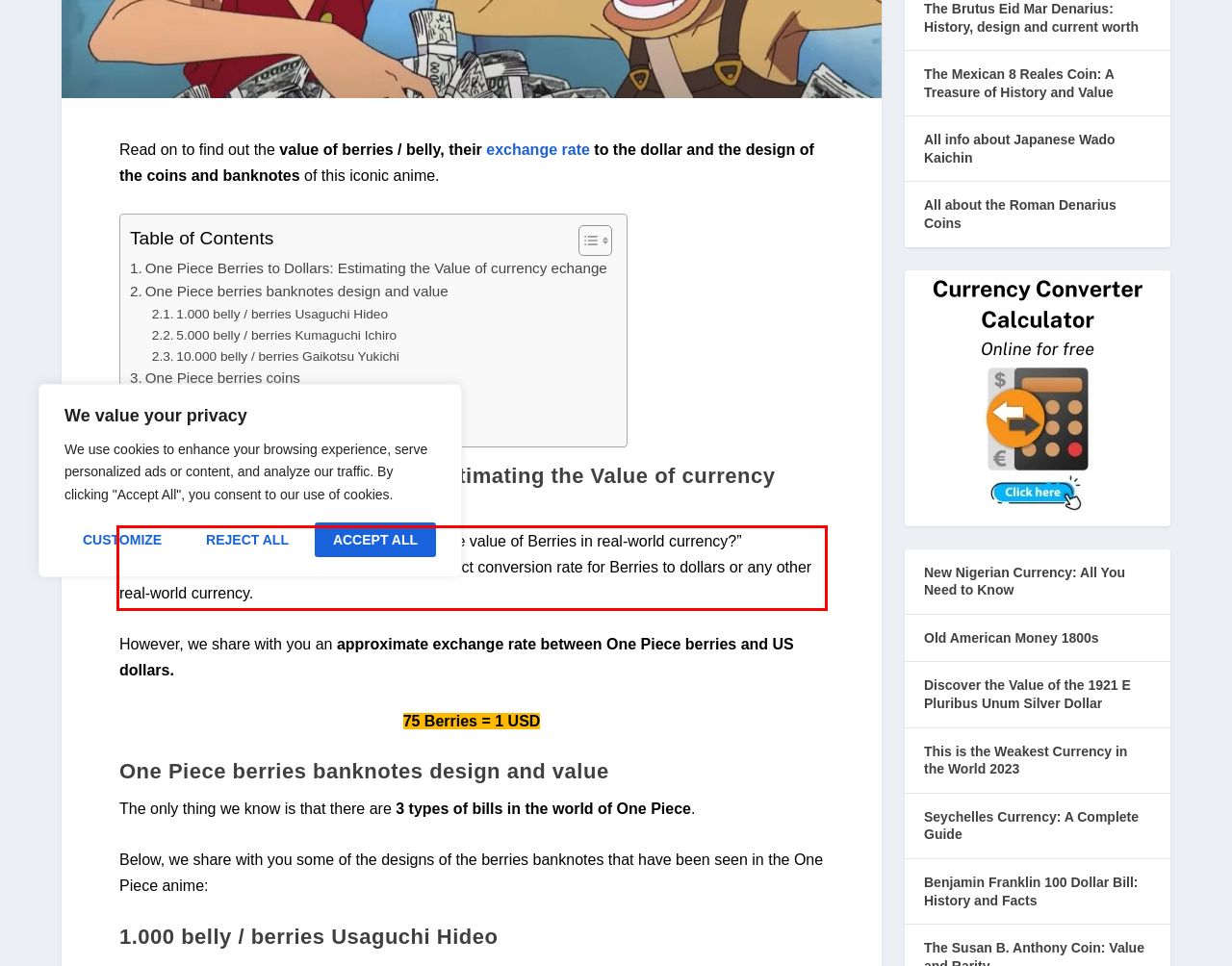Inspect the webpage screenshot that has a red bounding box and use OCR technology to read and display the text inside the red bounding box.

One common question among fans is, “What is the value of Berries in real-world currency?” Unfortunately, “One Piece” does not provide a direct conversion rate for Berries to dollars or any other real-world currency.